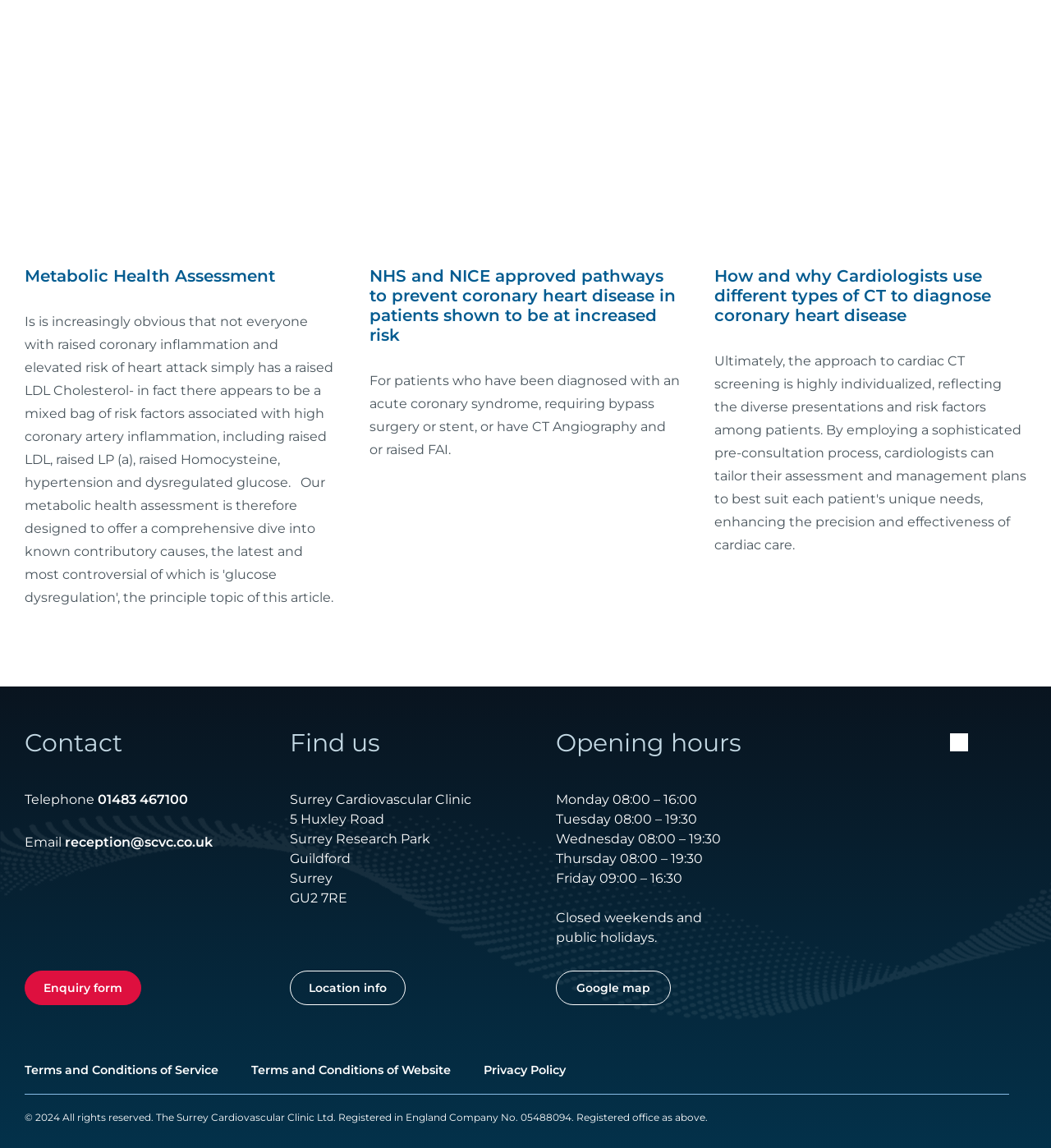Pinpoint the bounding box coordinates of the element that must be clicked to accomplish the following instruction: "View the location info". The coordinates should be in the format of four float numbers between 0 and 1, i.e., [left, top, right, bottom].

[0.276, 0.845, 0.386, 0.875]